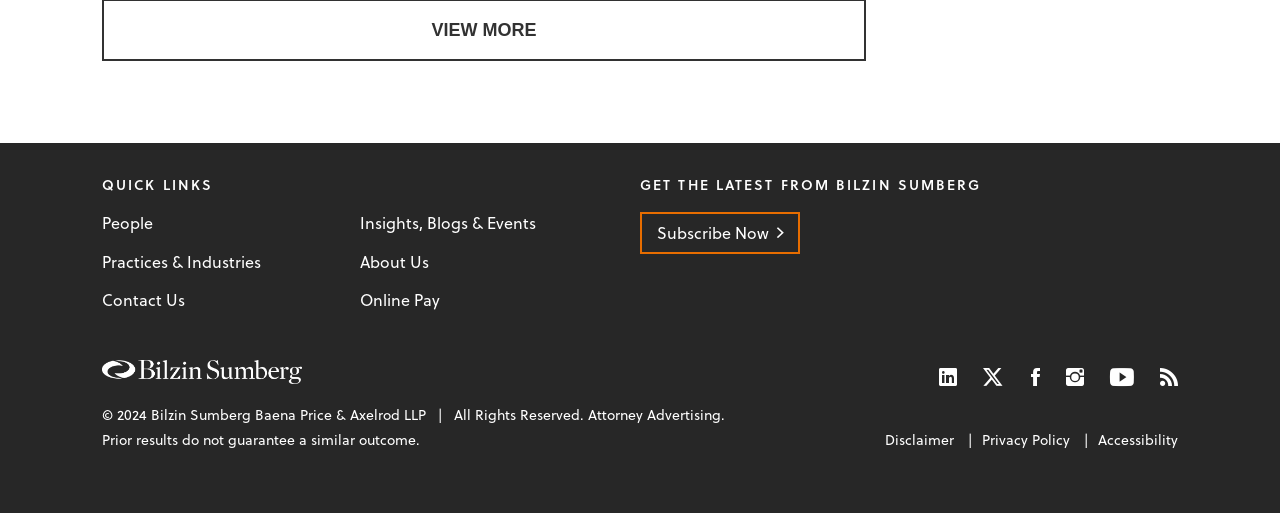Specify the bounding box coordinates of the area to click in order to follow the given instruction: "Read Disclaimer."

[0.691, 0.836, 0.745, 0.877]